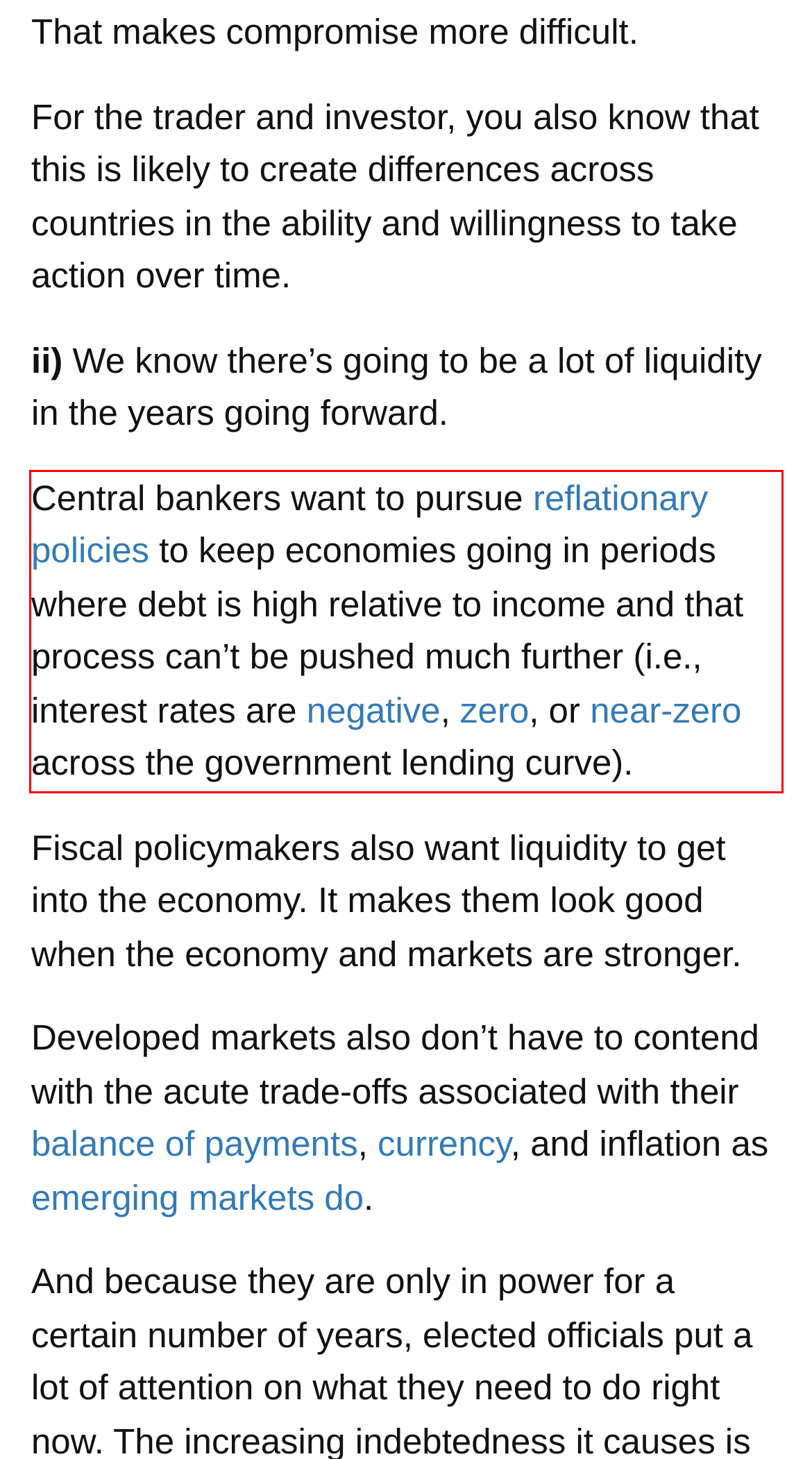With the provided screenshot of a webpage, locate the red bounding box and perform OCR to extract the text content inside it.

Central bankers want to pursue reflationary policies to keep economies going in periods where debt is high relative to income and that process can’t be pushed much further (i.e., interest rates are negative, zero, or near-zero across the government lending curve).